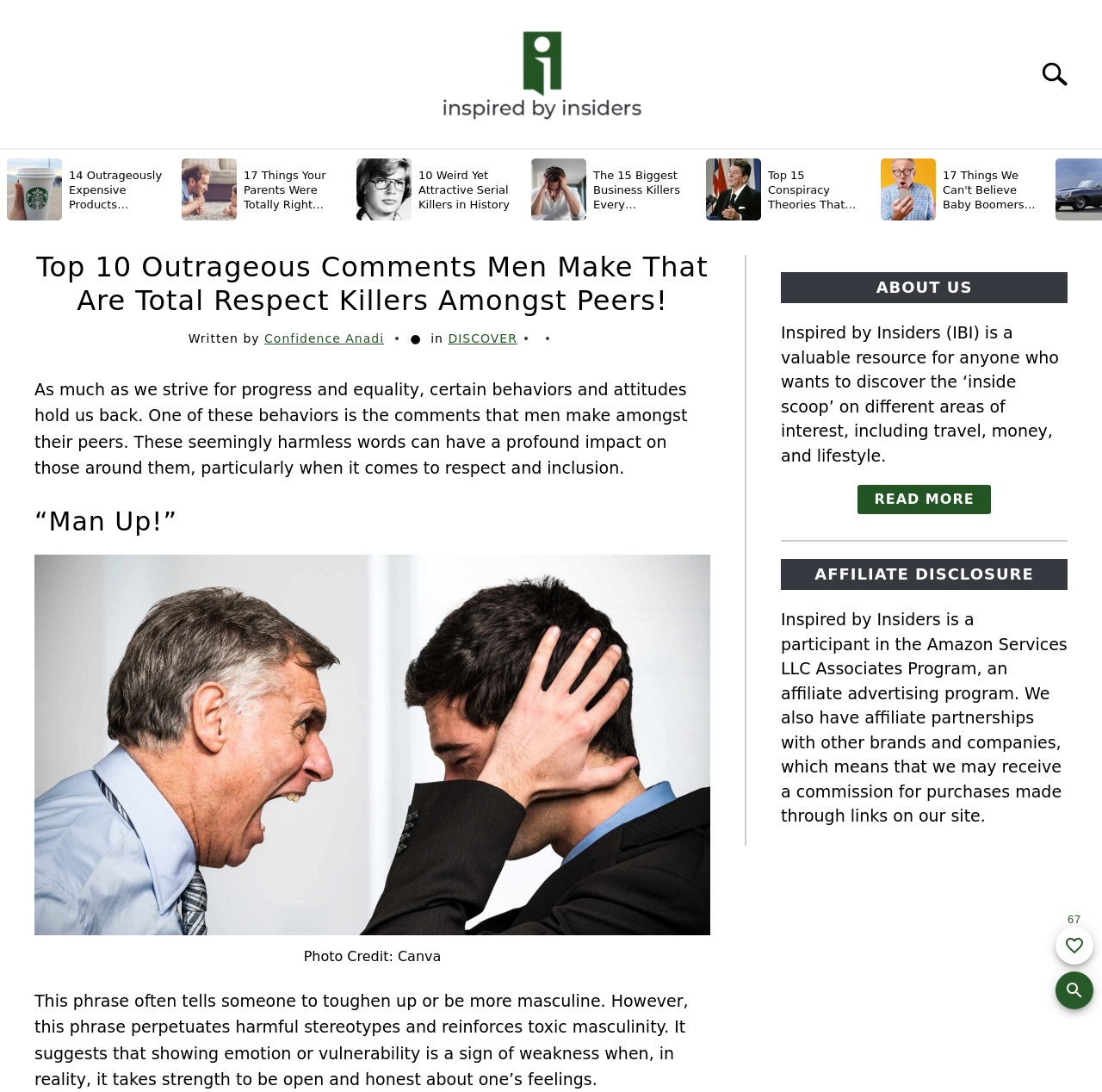What is the topic of the article?
Analyze the image and provide a thorough answer to the question.

The topic of the article can be inferred from the header section, where it says 'Top 10 Outrageous Comments Men Make That Are Total Respect Killers Amongst Peers!'.